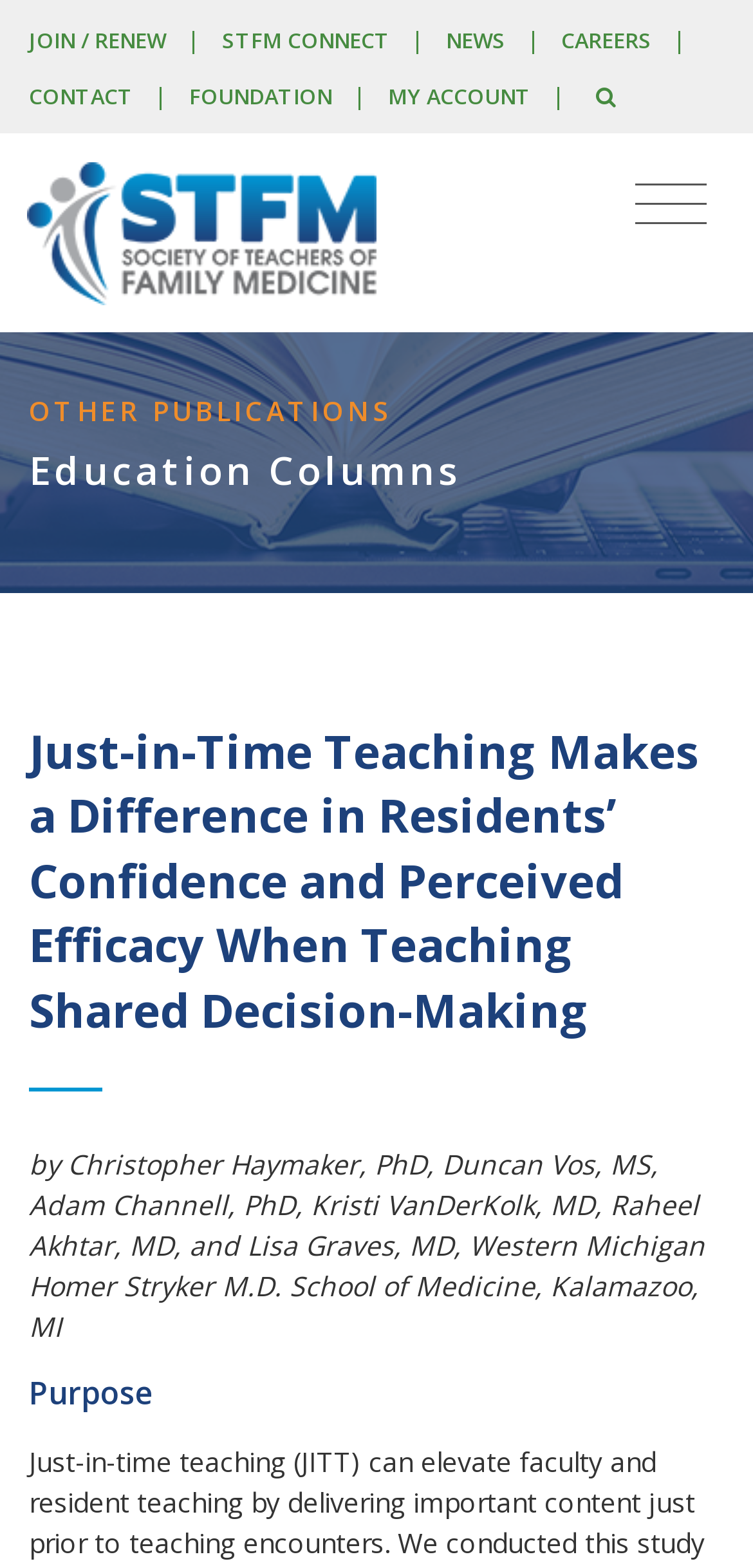Determine the bounding box coordinates of the UI element described by: "News".

[0.592, 0.016, 0.671, 0.034]